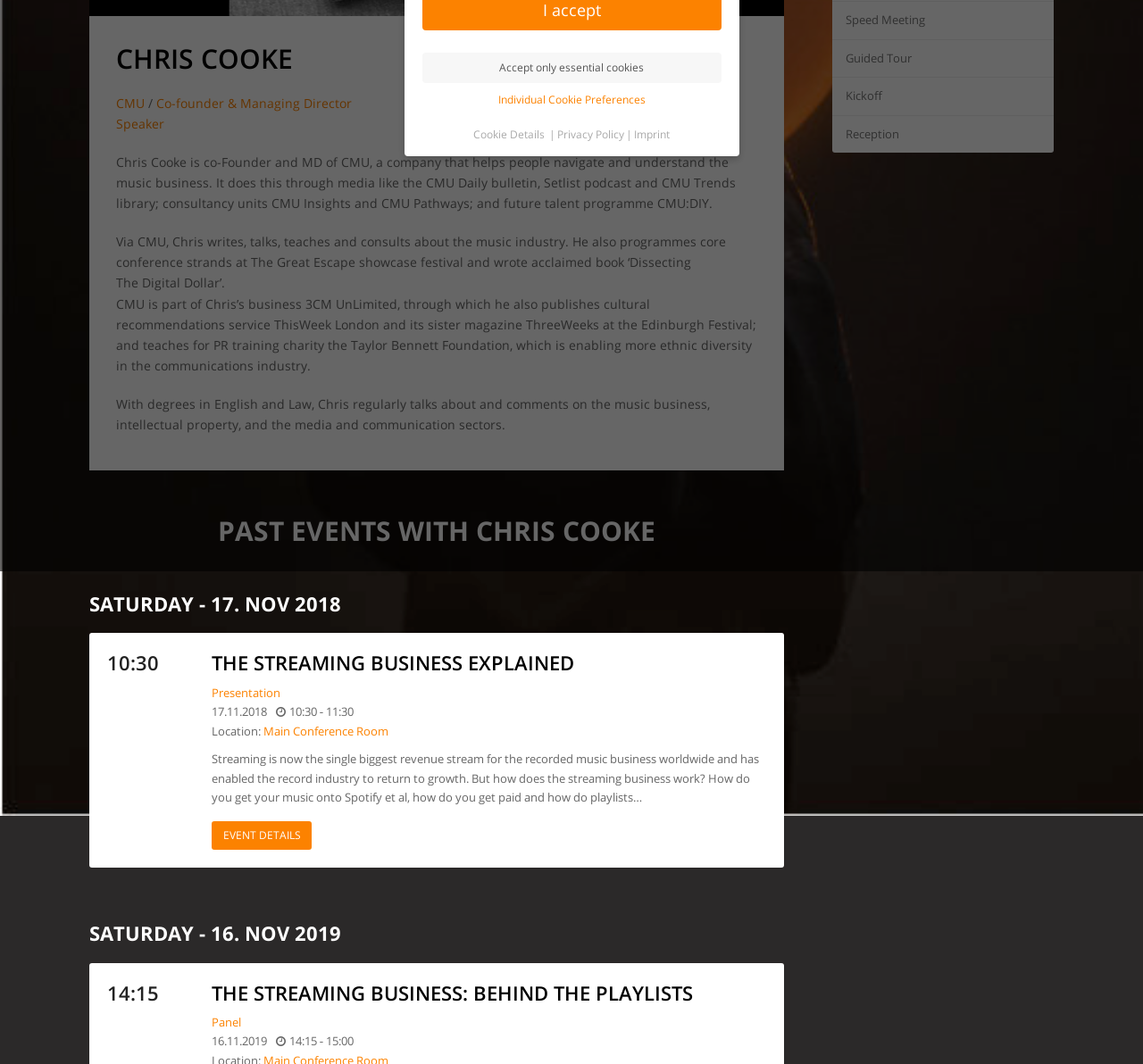Find the bounding box coordinates for the element described here: "Main Conference Room".

[0.23, 0.679, 0.34, 0.694]